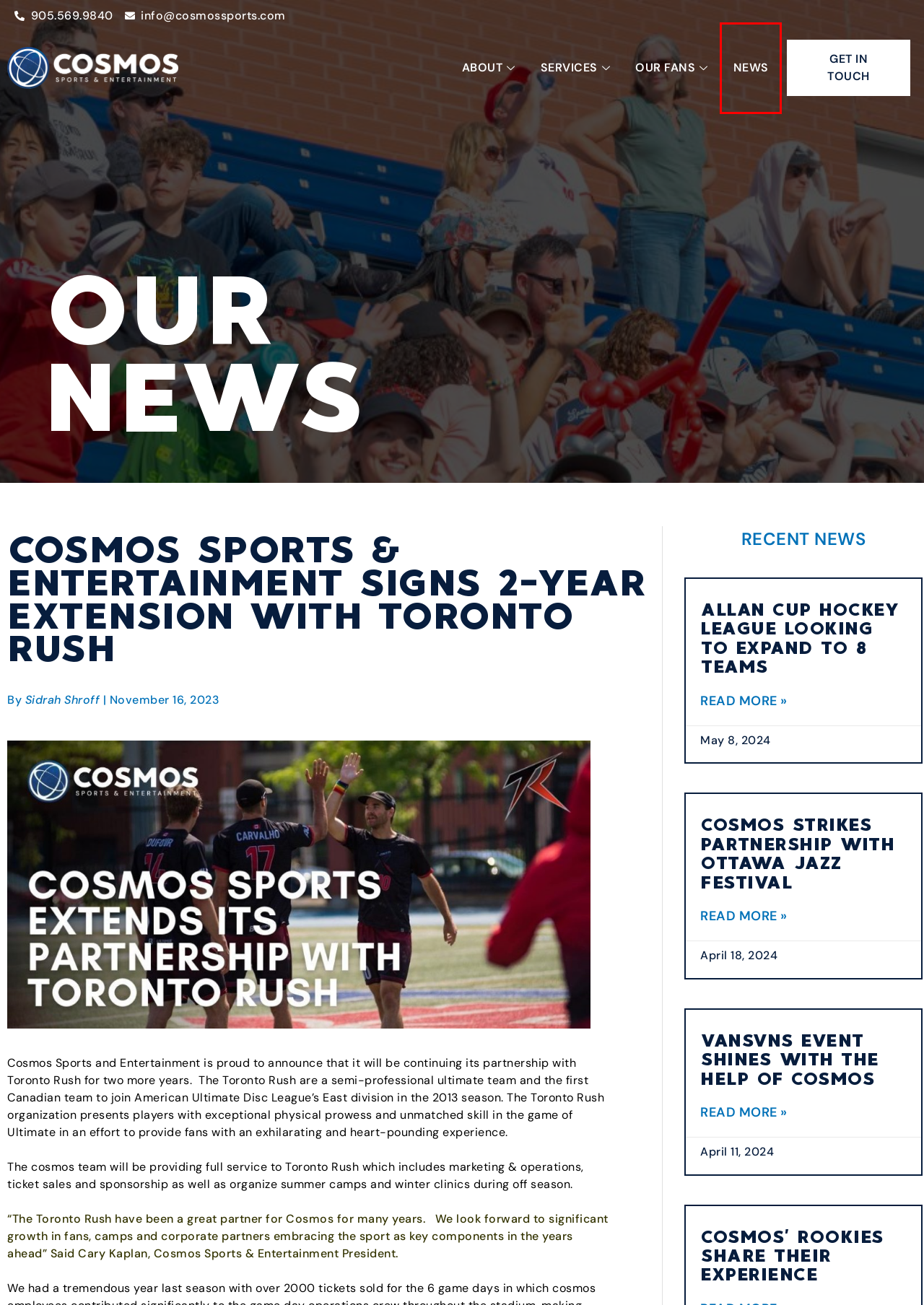Look at the given screenshot of a webpage with a red rectangle bounding box around a UI element. Pick the description that best matches the new webpage after clicking the element highlighted. The descriptions are:
A. Cosmos strikes partnership with Ottawa Jazz Festival - Cosmos Sports & Entertainment
B. Cosmos' rookies share their experience - Cosmos Sports & Entertainment
C. Clients - Cosmos Sports & Entertainment
D. Our Story - Cosmos Sports & Entertainment
E. VANSVNS Event Shines with the Help of Cosmos - Cosmos Sports & Entertainment
F. Services - Cosmos Sports & Entertainment
G. News - Cosmos Sports & Entertainment
H. Allan Cup Hockey League Looking to Expand to 8 Teams - Cosmos Sports & Entertainment

G